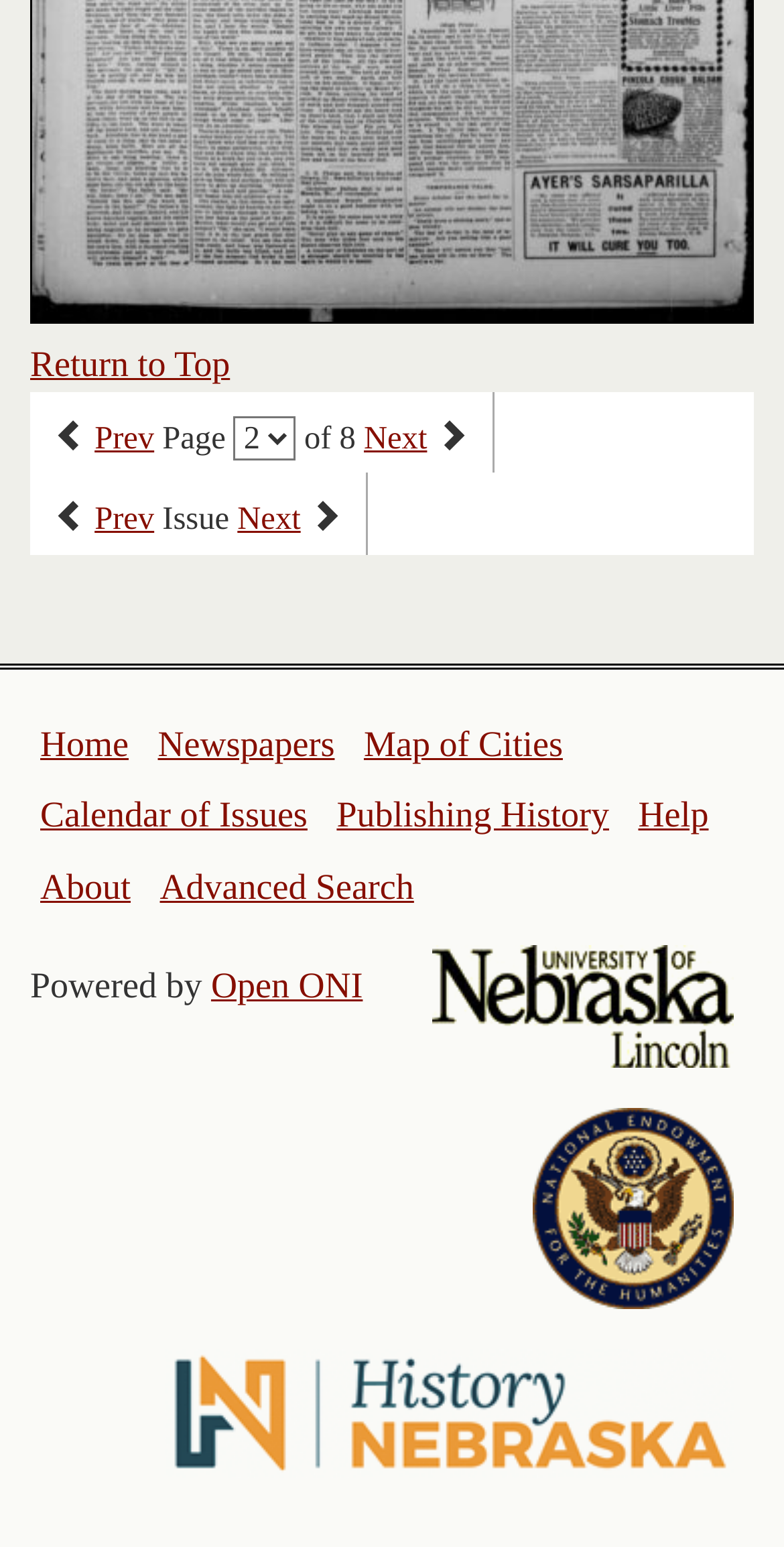Find the bounding box coordinates of the clickable area that will achieve the following instruction: "Get help".

[0.814, 0.514, 0.904, 0.54]